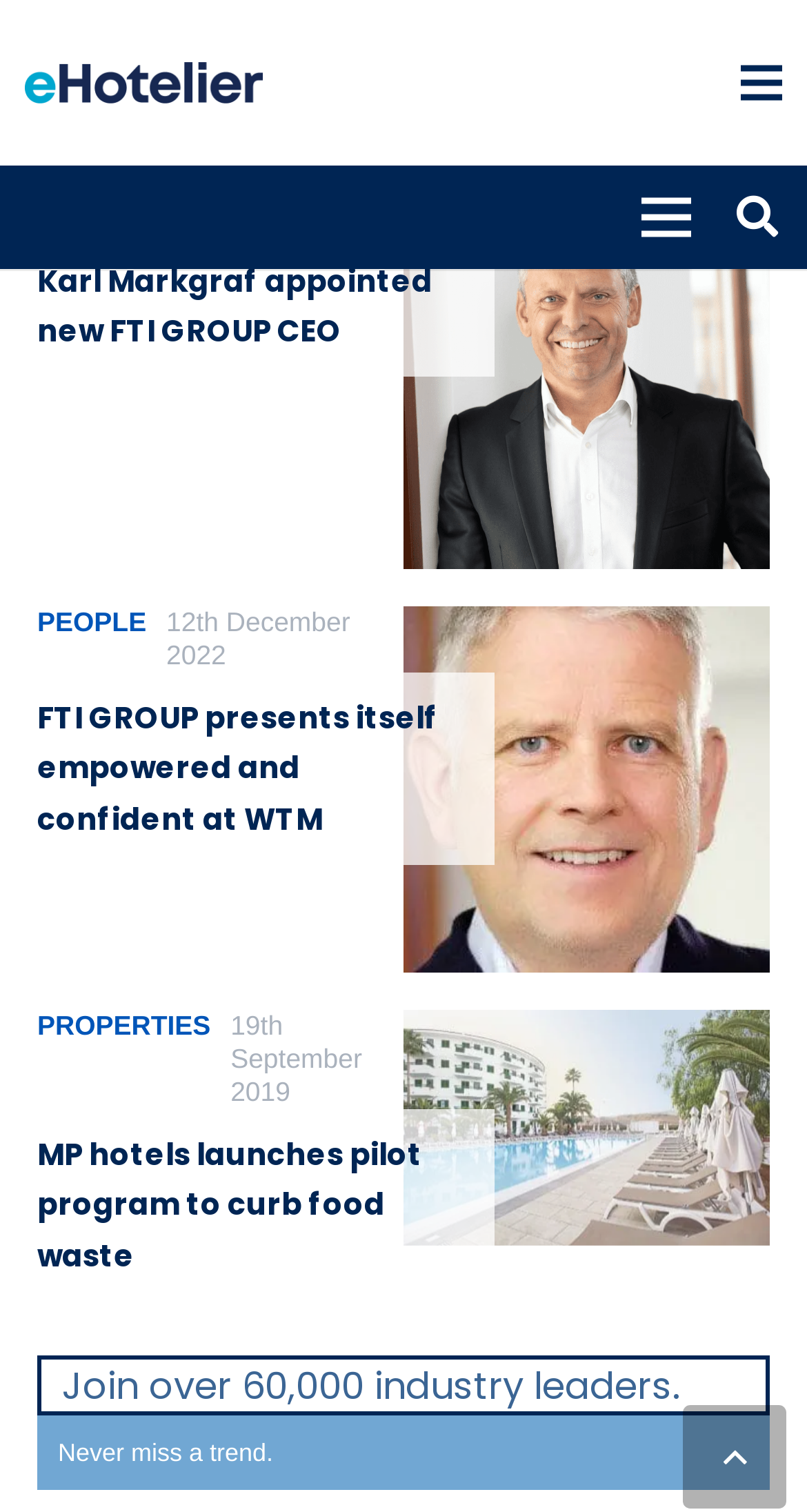Please determine the bounding box coordinates for the element that should be clicked to follow these instructions: "Go back to top".

[0.846, 0.929, 0.974, 0.998]